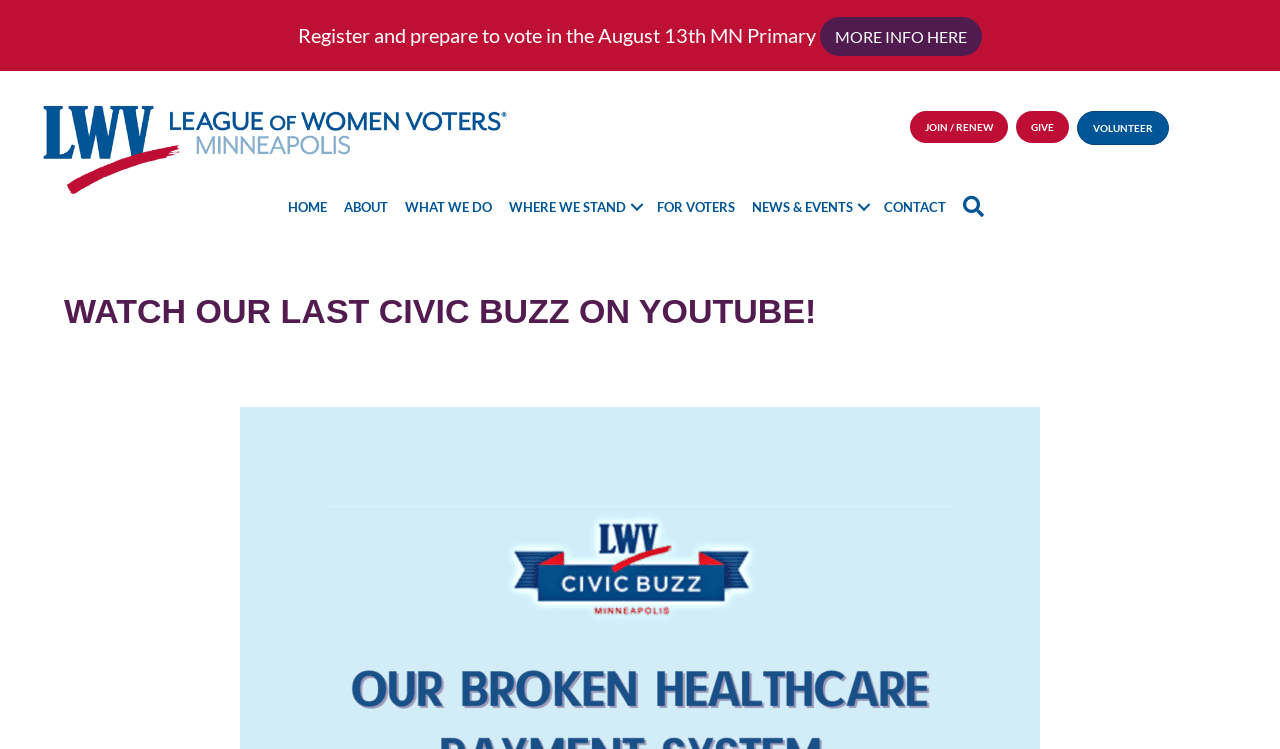Answer the question with a brief word or phrase:
What are the three options to engage with the organization?

JOIN, GIVE, VOLUNTEER